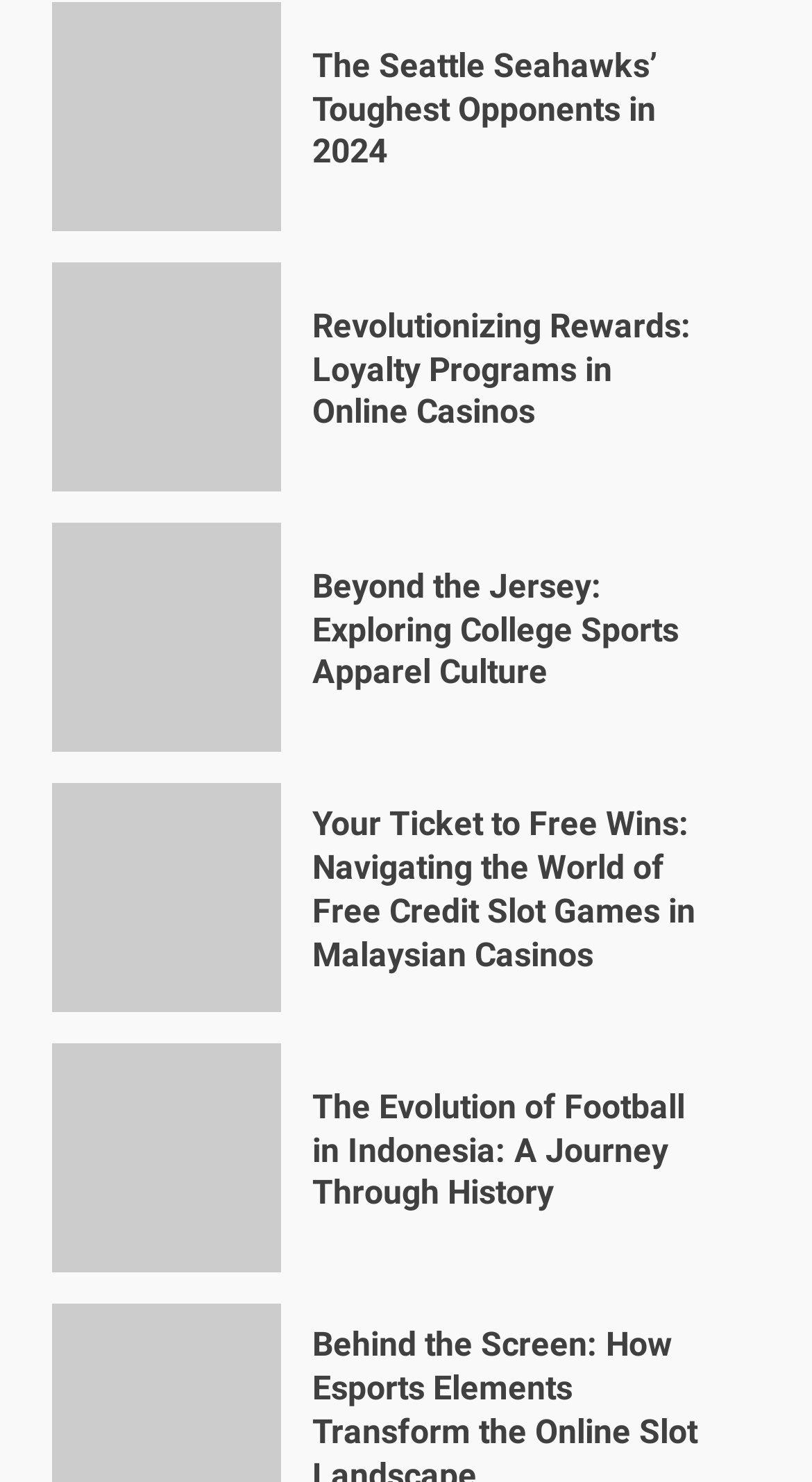Please determine the bounding box coordinates of the element to click on in order to accomplish the following task: "Read about the evolution of football in Indonesia". Ensure the coordinates are four float numbers ranging from 0 to 1, i.e., [left, top, right, bottom].

[0.385, 0.733, 0.874, 0.821]